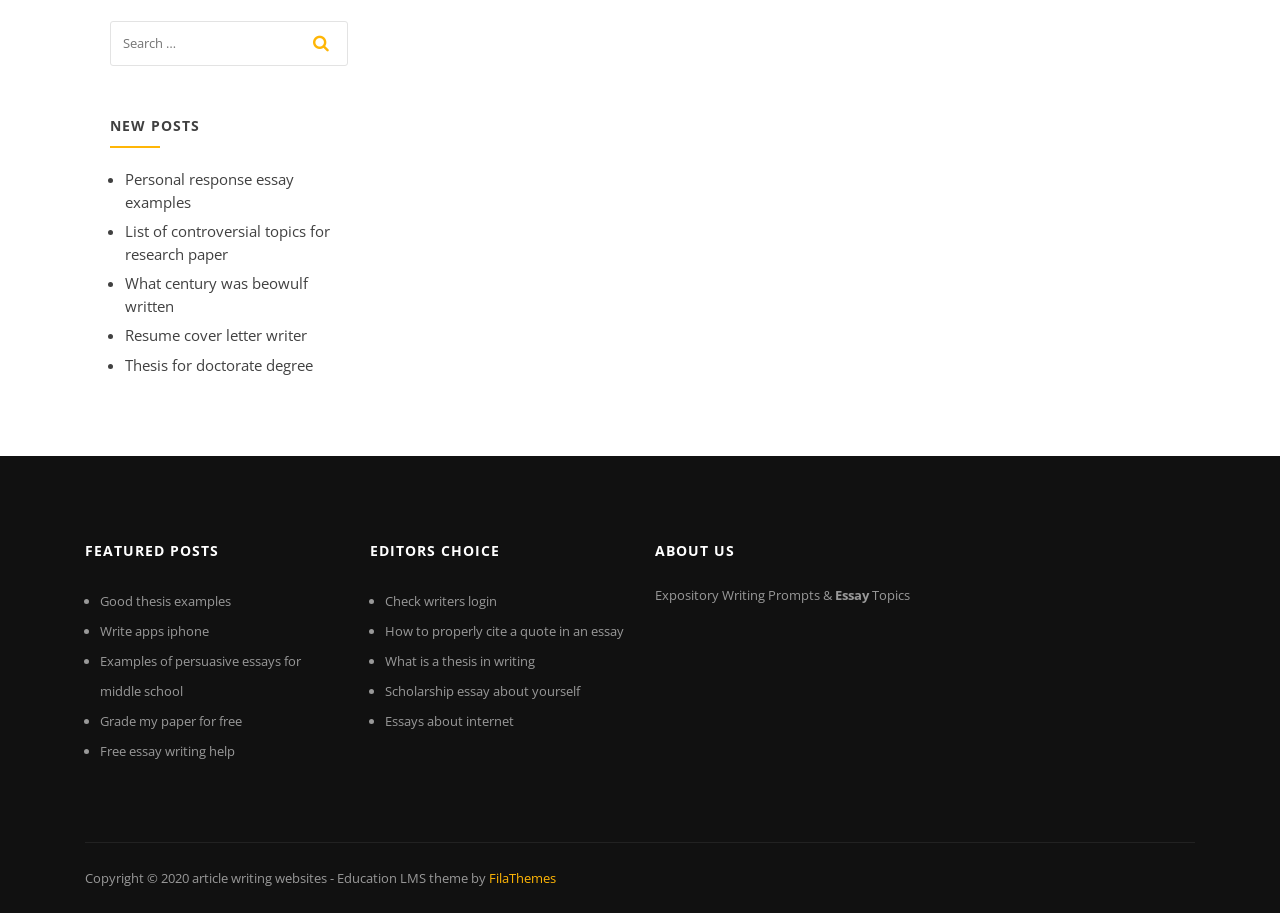Given the webpage screenshot, identify the bounding box of the UI element that matches this description: "What century was beowulf written".

[0.098, 0.299, 0.241, 0.346]